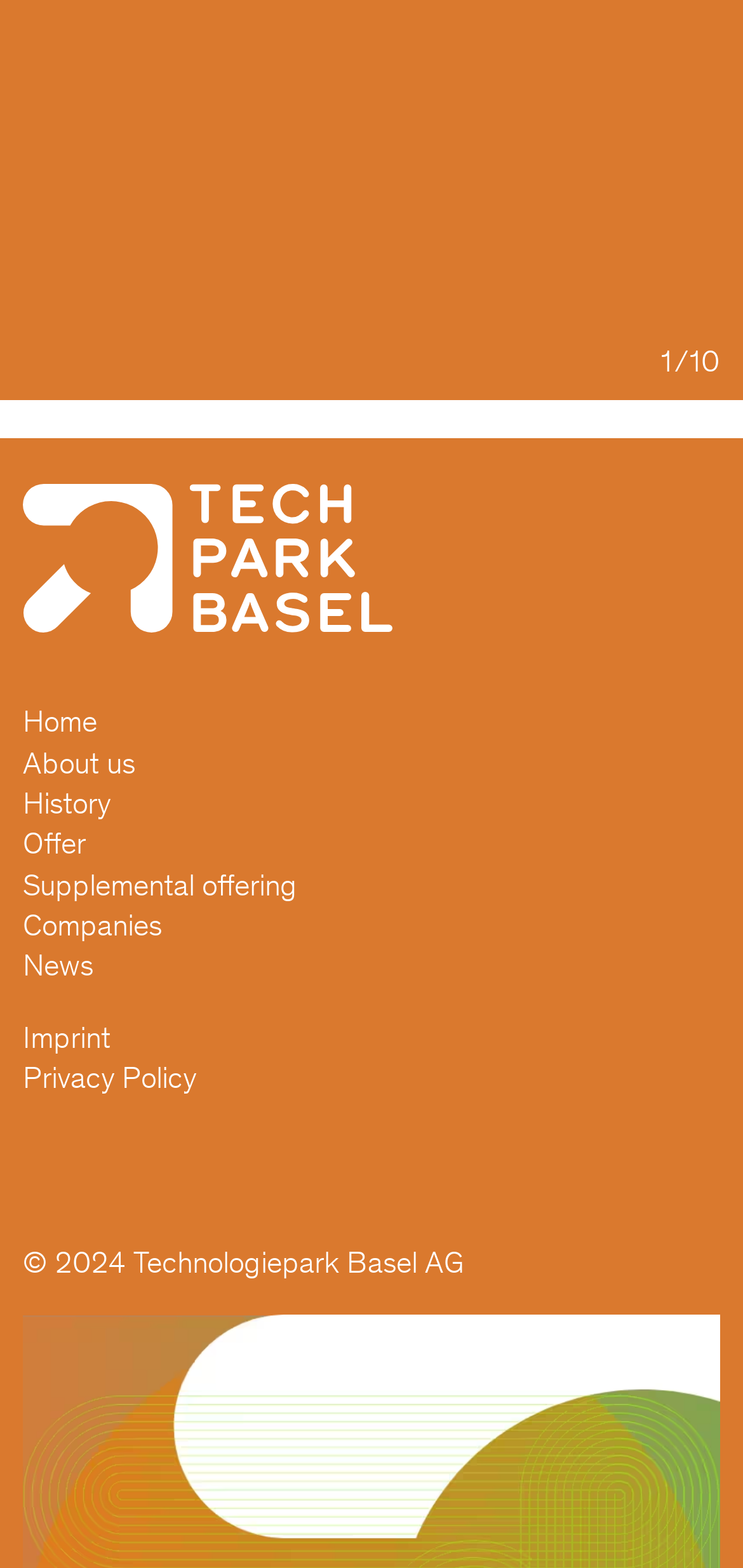What year is the copyright for?
Provide a one-word or short-phrase answer based on the image.

2024